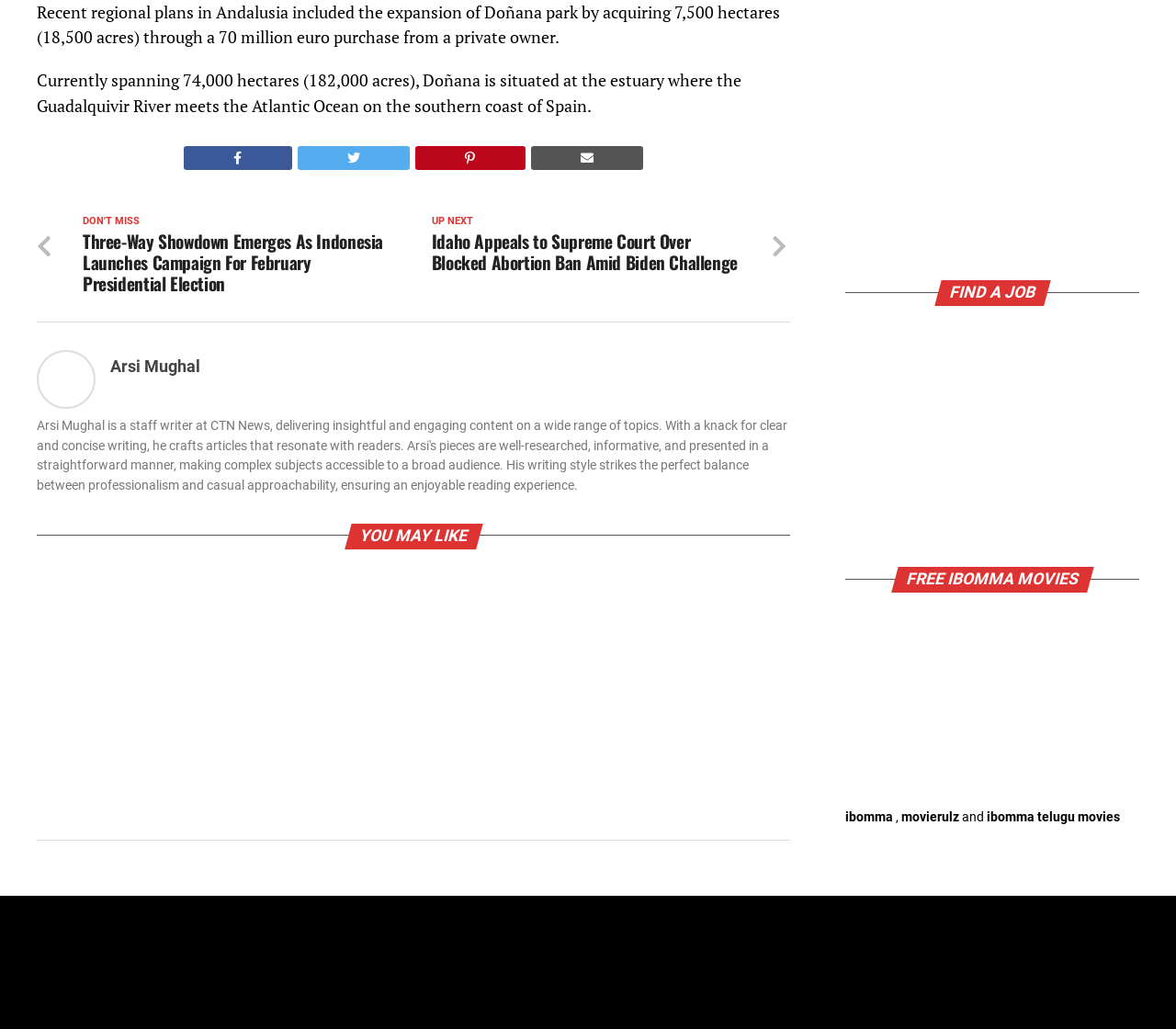Identify the bounding box coordinates of the clickable region required to complete the instruction: "Search for a job". The coordinates should be given as four float numbers within the range of 0 and 1, i.e., [left, top, right, bottom].

[0.719, 0.273, 0.969, 0.297]